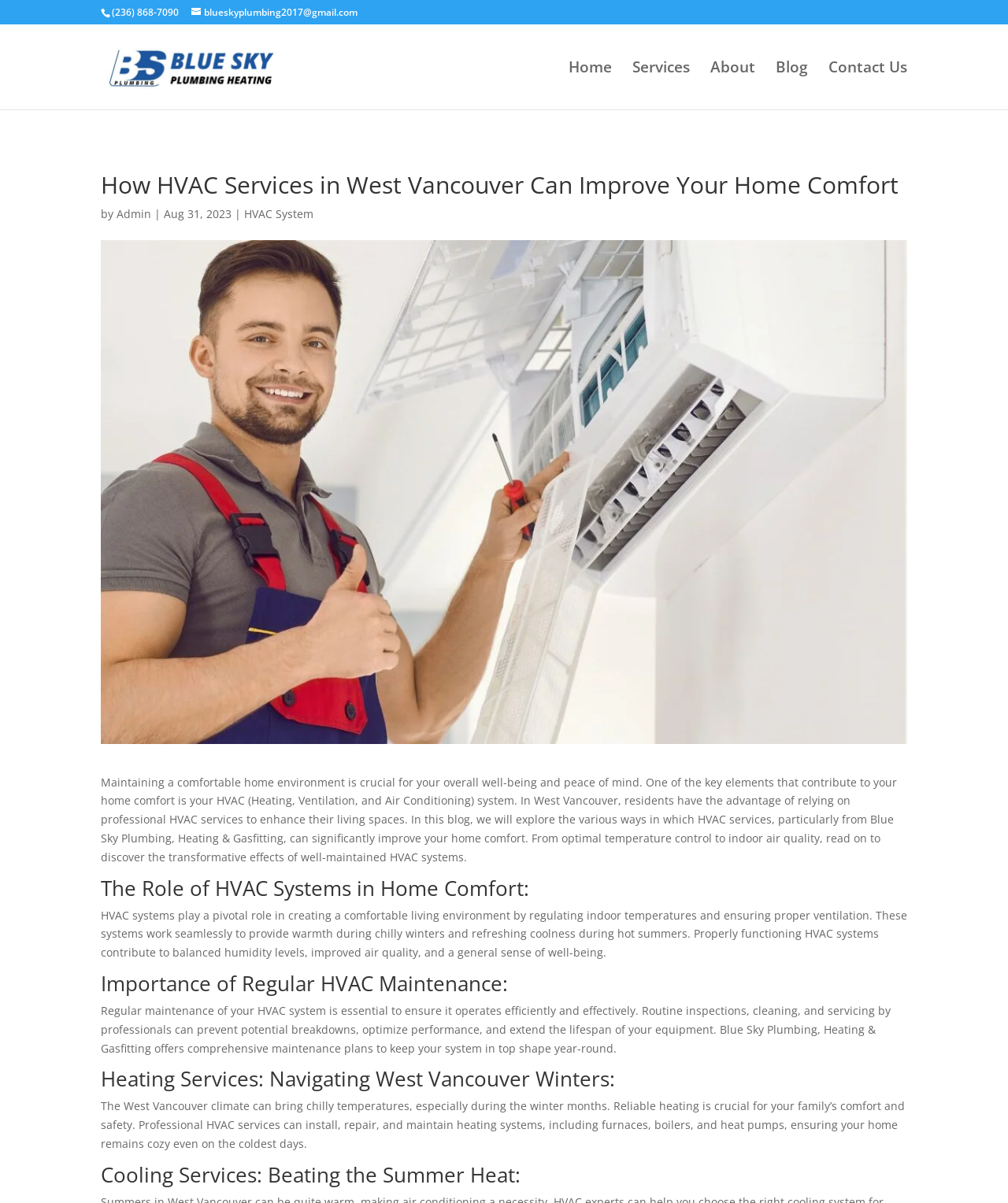Provide a thorough description of the webpage's content and layout.

The webpage is about HVAC services in West Vancouver provided by Blue Sky Plumbing. At the top, there is a header section with the company's phone number, email, and logo, which is an image. Below the header, there is a navigation menu with links to different sections of the website, including Home, Services, About, Blog, and Contact Us.

The main content of the webpage is a blog post titled "How HVAC Services in West Vancouver Can Improve Your Home Comfort". The post is divided into sections, each with a heading. The first section introduces the importance of HVAC systems in home comfort, followed by a section on the importance of regular HVAC maintenance. The subsequent sections focus on heating services, specifically navigating West Vancouver's winters, and cooling services, beating the summer heat.

Throughout the post, there are paragraphs of text that provide detailed information on the topics mentioned above. The text is accompanied by an image related to HVAC services, which is placed below the title of the post. Overall, the webpage is informative and provides valuable information on HVAC services and their benefits for home comfort.